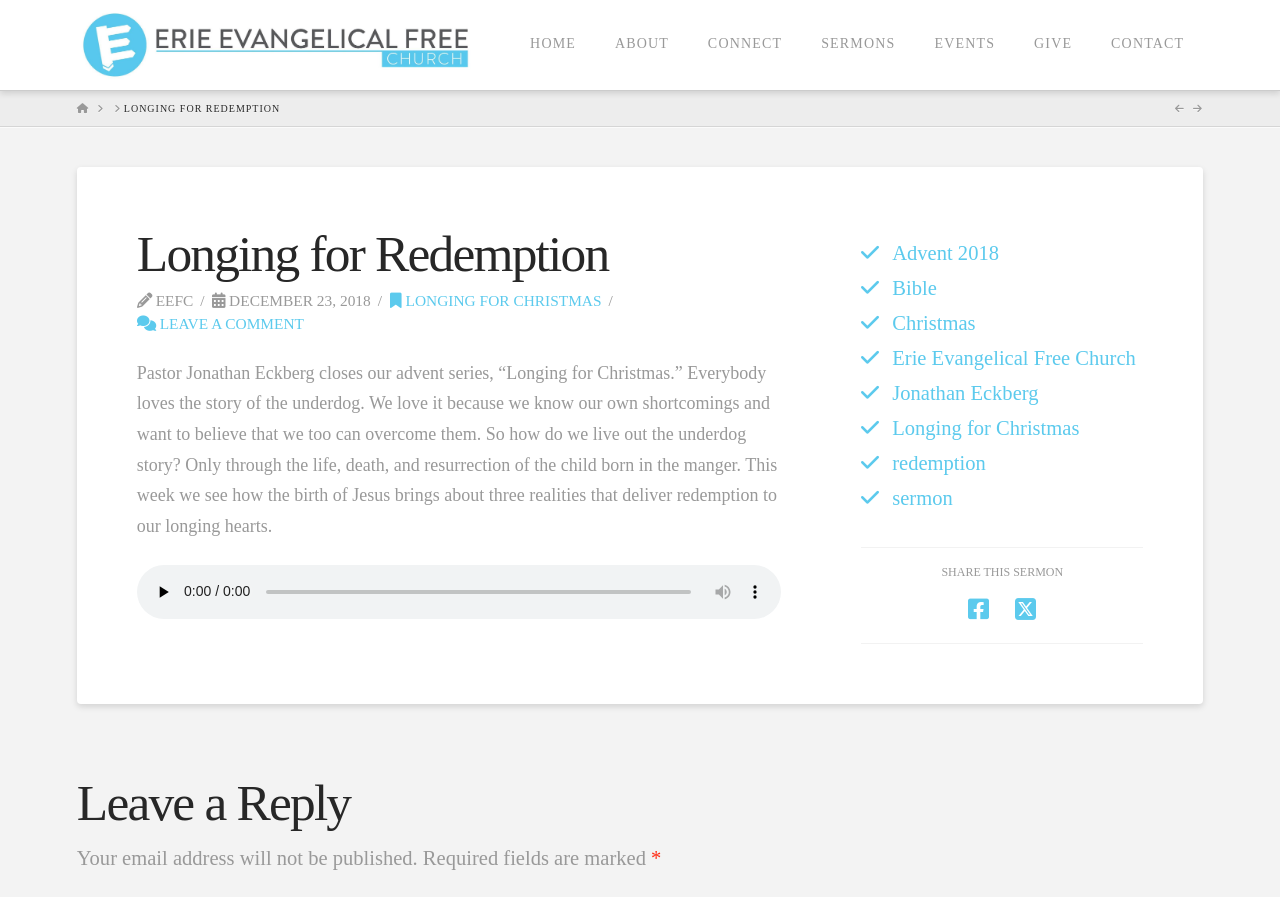Based on the element description sermon, identify the bounding box coordinates for the UI element. The coordinates should be in the format (top-left x, top-left y, bottom-right x, bottom-right y) and within the 0 to 1 range.

[0.697, 0.543, 0.744, 0.567]